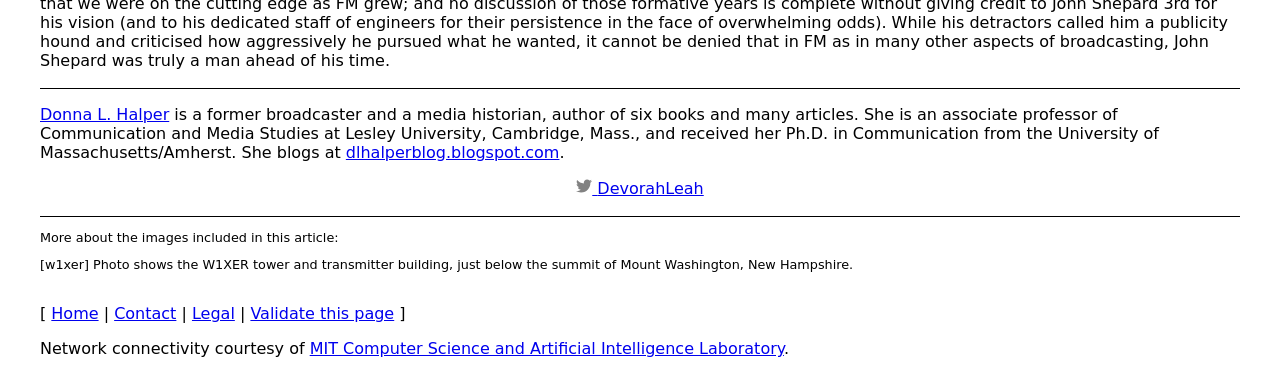Find the bounding box coordinates of the element to click in order to complete the given instruction: "contact the author."

[0.089, 0.814, 0.138, 0.865]